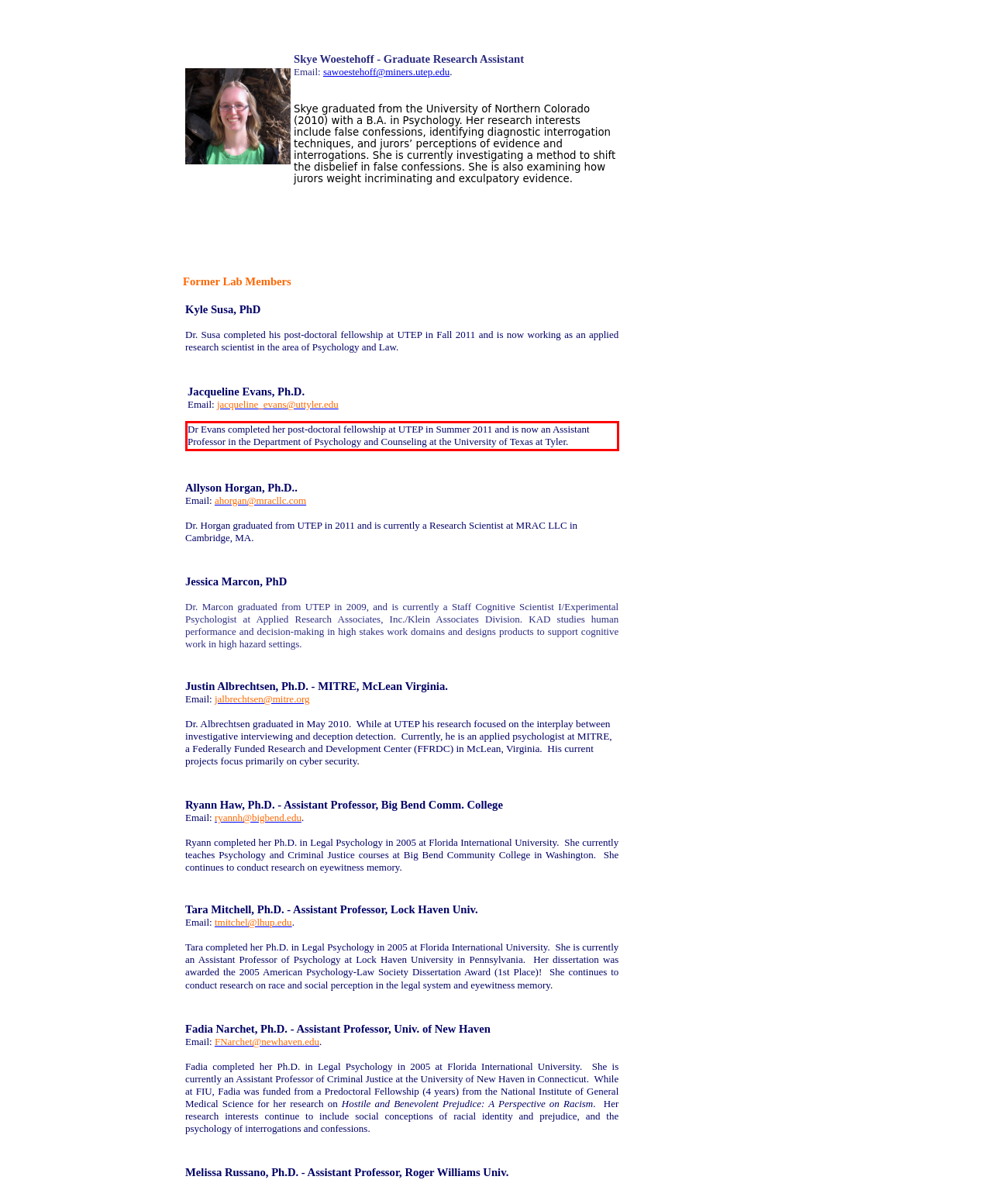You are given a screenshot of a webpage with a UI element highlighted by a red bounding box. Please perform OCR on the text content within this red bounding box.

Dr Evans completed her post-doctoral fellowship at UTEP in Summer 2011 and is now an Assistant Professor in the Department of Psychology and Counseling at the University of Texas at Tyler.